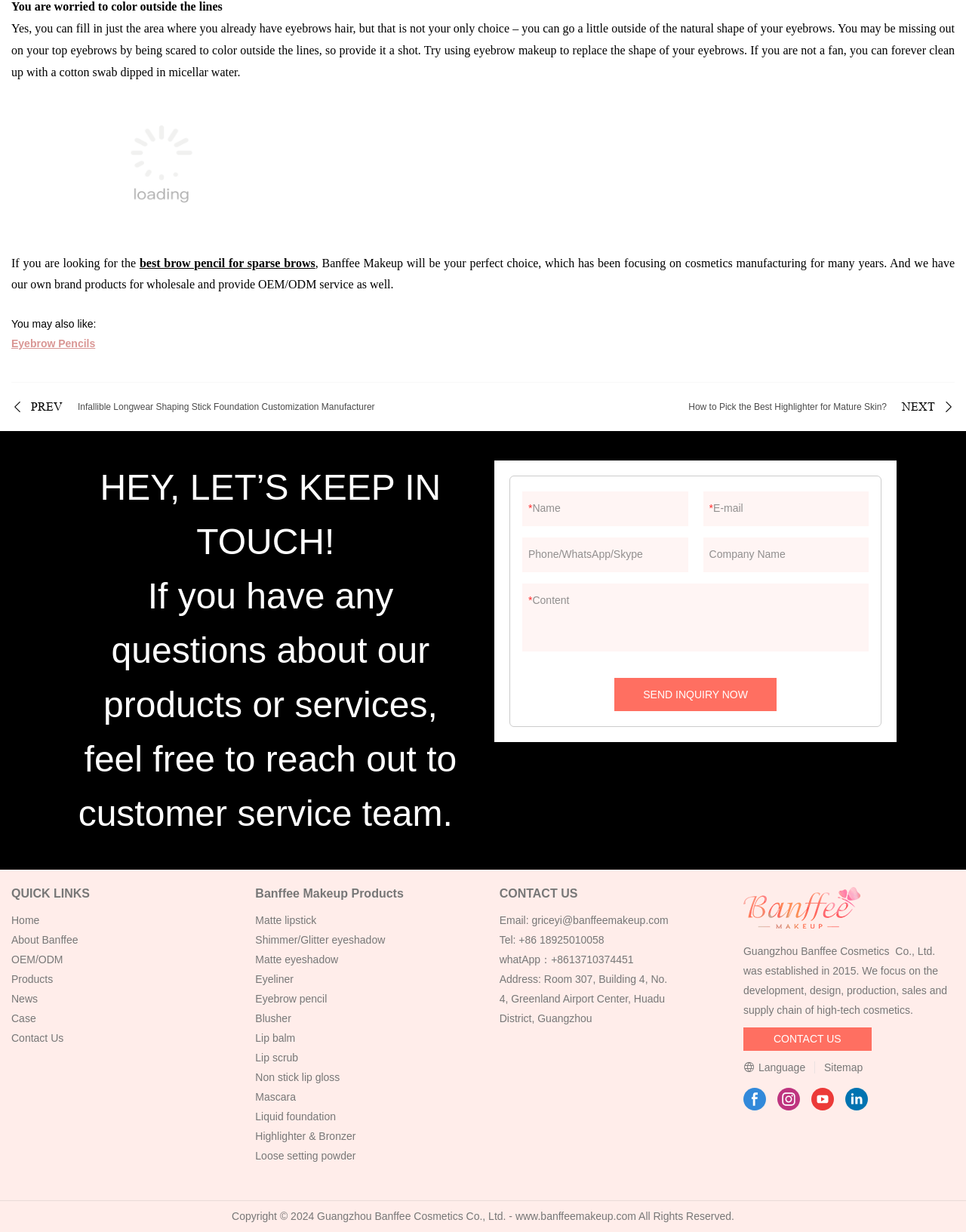Provide your answer to the question using just one word or phrase: What is the company name mentioned on the webpage?

Banffee Makeup